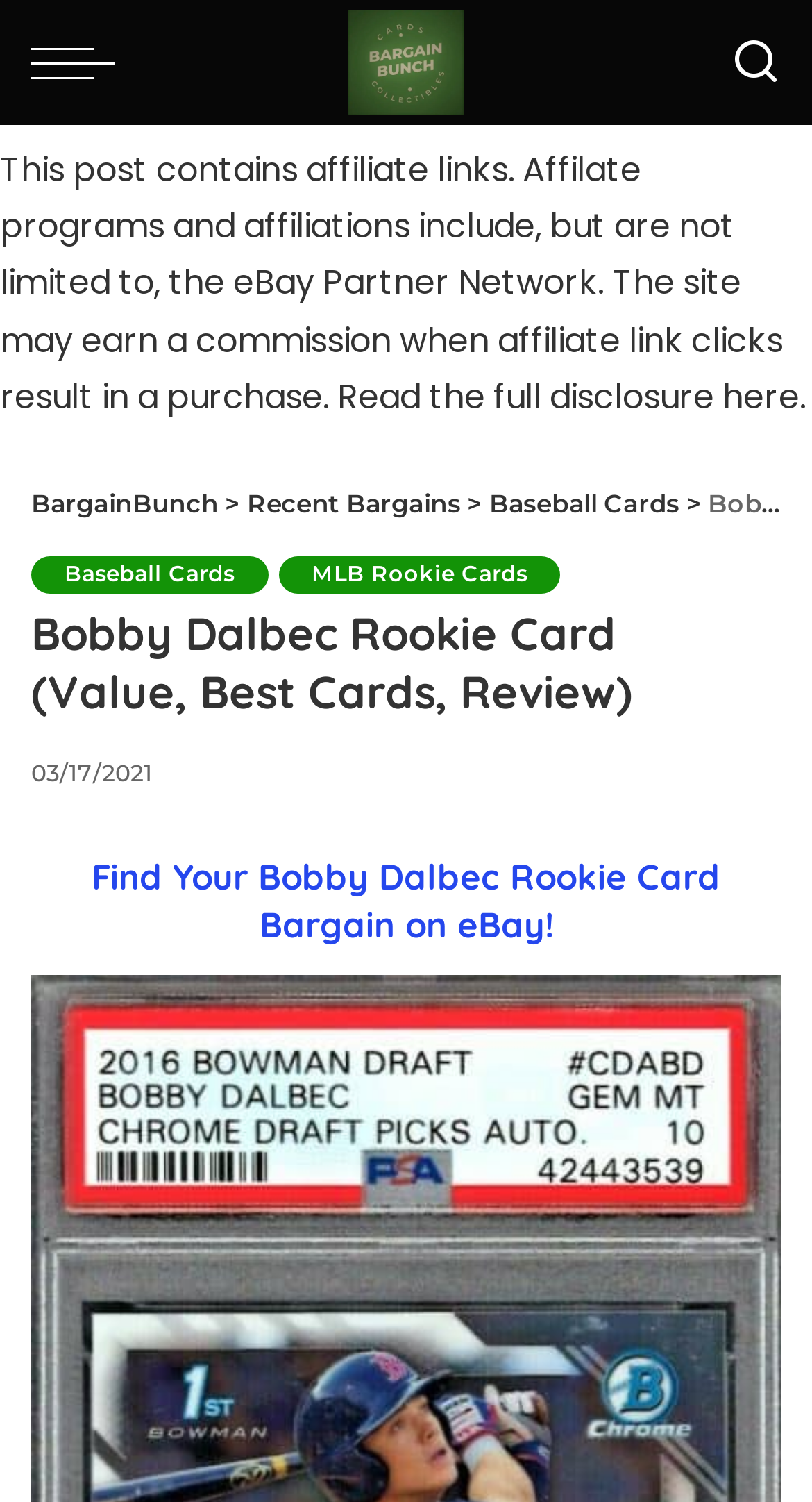Find the coordinates for the bounding box of the element with this description: "aria-label="menu trigger"".

[0.038, 0.0, 0.167, 0.083]